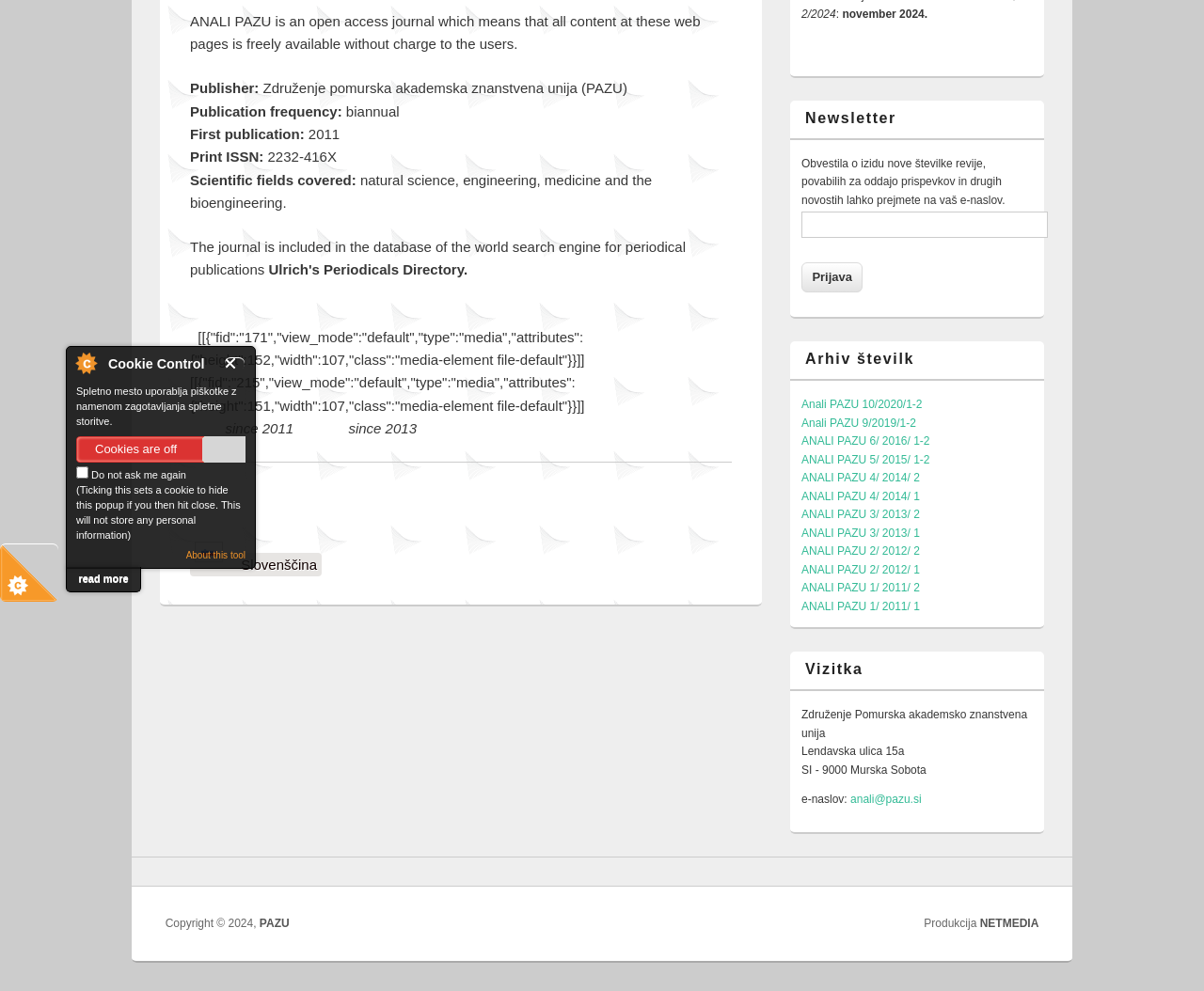Determine the bounding box of the UI element mentioned here: "read more". The coordinates must be in the format [left, top, right, bottom] with values ranging from 0 to 1.

[0.055, 0.572, 0.117, 0.598]